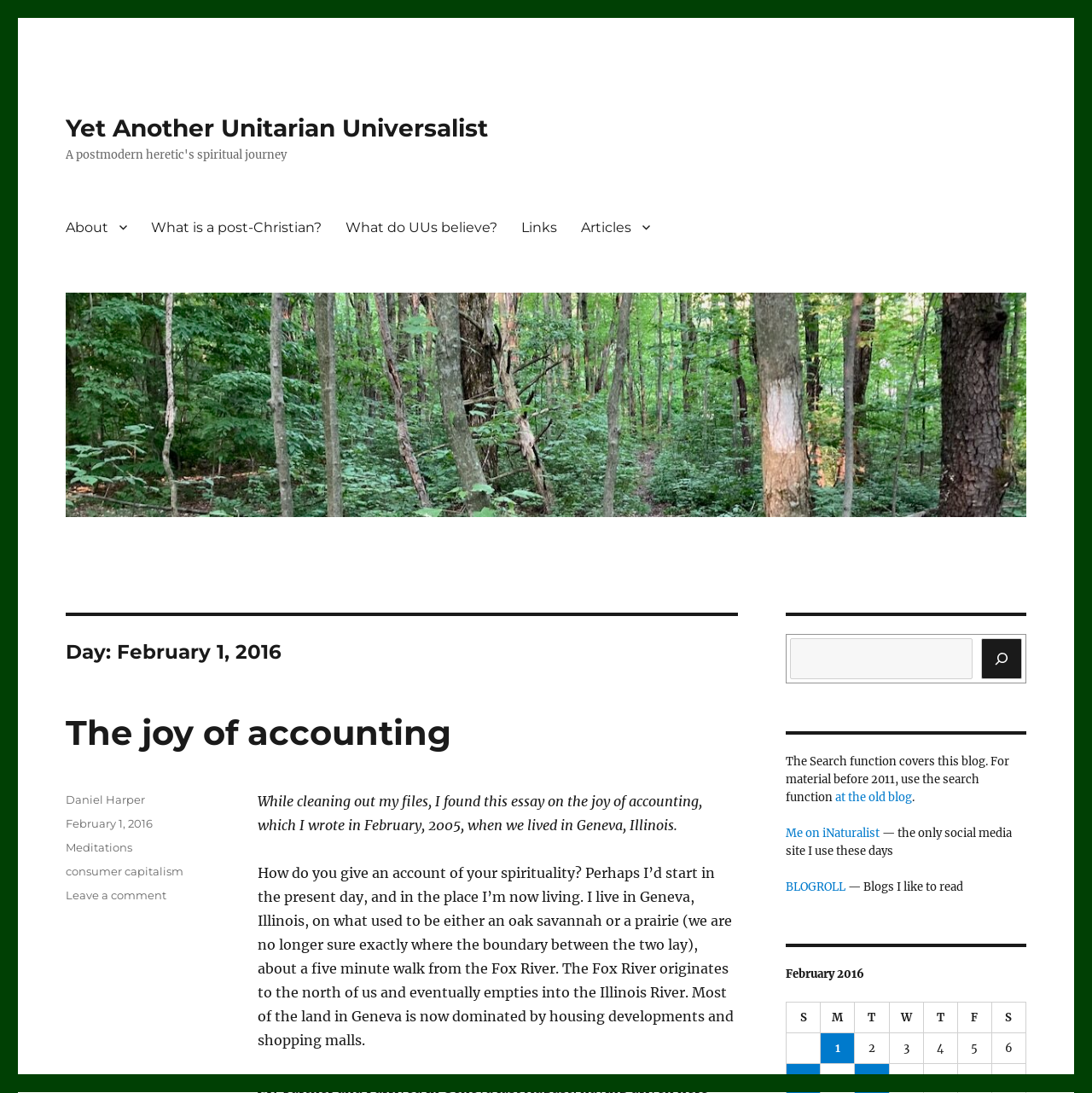Determine the bounding box coordinates for the clickable element required to fulfill the instruction: "Check the posts published on February 1, 2016". Provide the coordinates as four float numbers between 0 and 1, i.e., [left, top, right, bottom].

[0.752, 0.946, 0.782, 0.973]